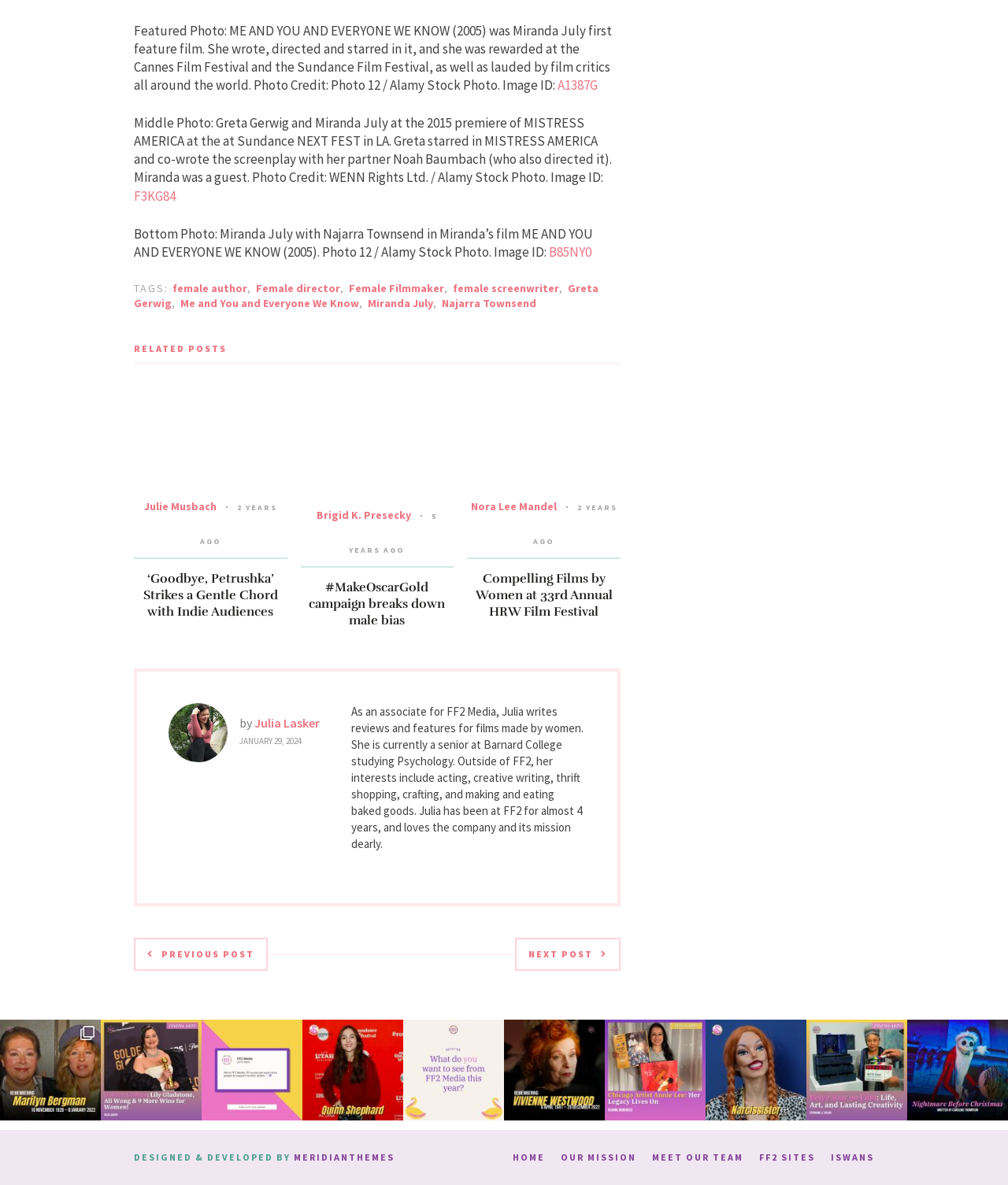Given the webpage screenshot and the description, determine the bounding box coordinates (top-left x, top-left y, bottom-right x, bottom-right y) that define the location of the UI element matching this description: @arobinsonwitherspoon’s candid documentary peels

[0.8, 0.861, 0.9, 0.946]